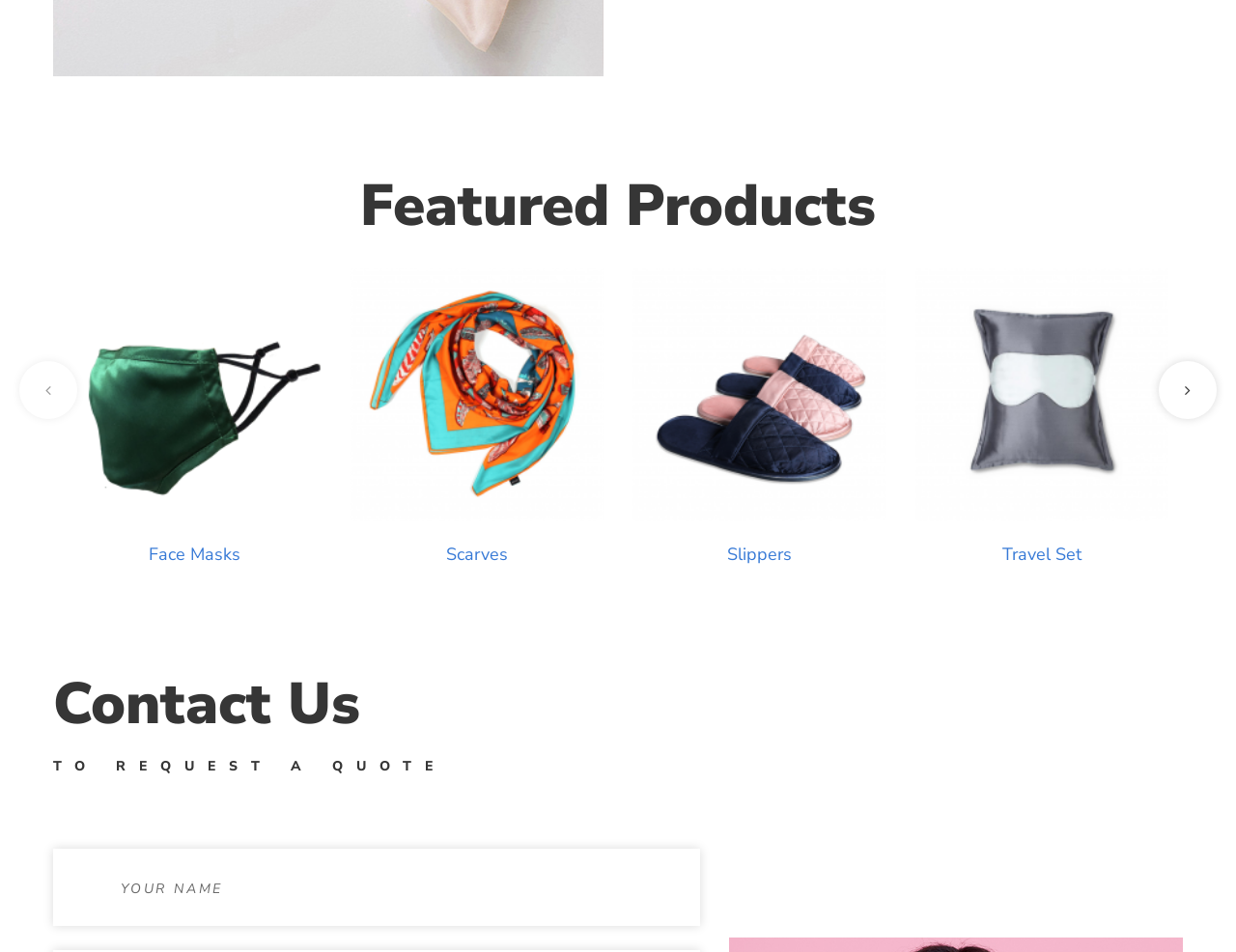Please identify the bounding box coordinates of the element that needs to be clicked to execute the following command: "Contact us". Provide the bounding box using four float numbers between 0 and 1, formatted as [left, top, right, bottom].

[0.043, 0.709, 0.566, 0.77]